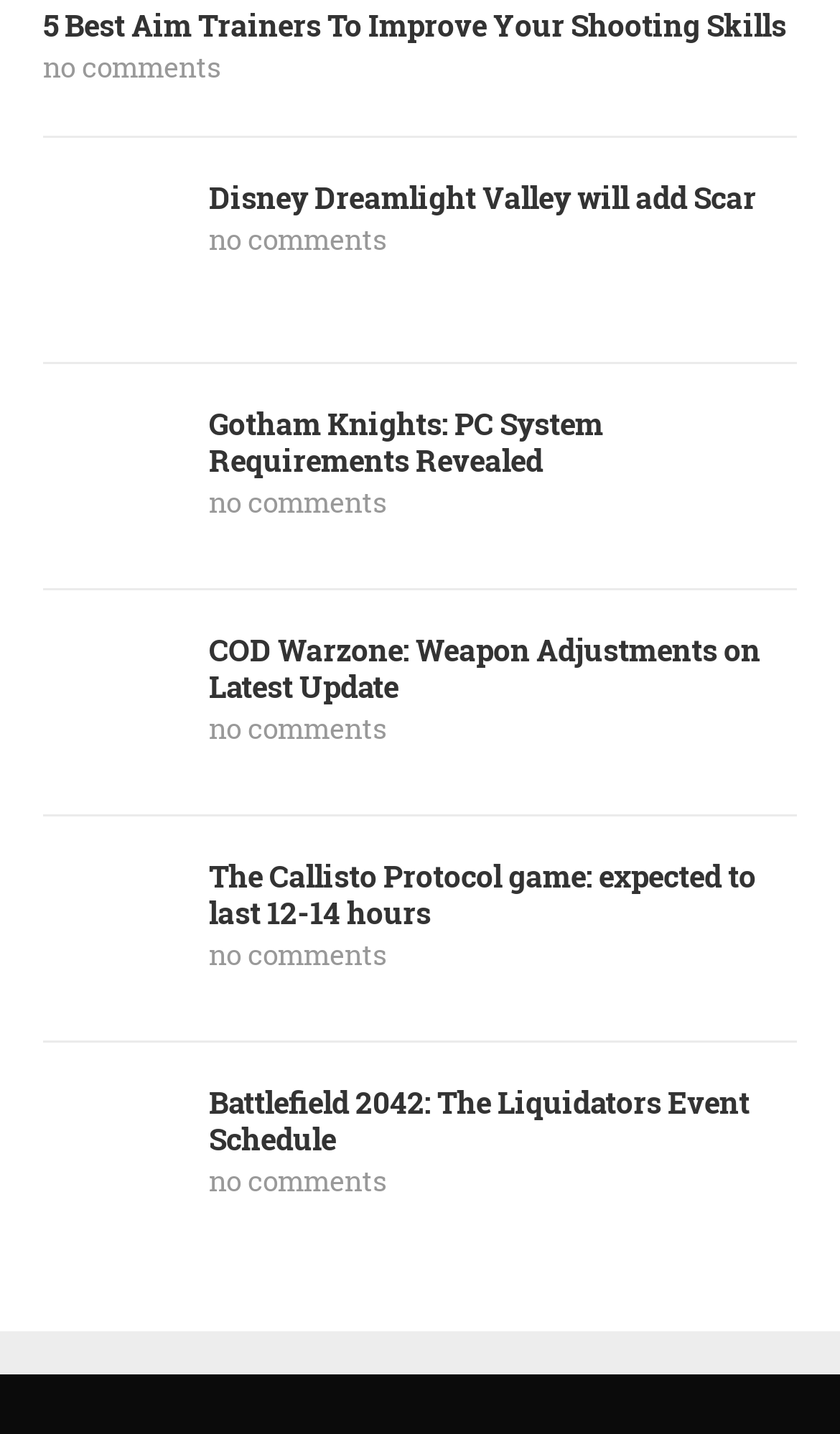Kindly provide the bounding box coordinates of the section you need to click on to fulfill the given instruction: "Learn about Battlefield 2042 event schedule".

[0.051, 0.758, 0.949, 0.808]